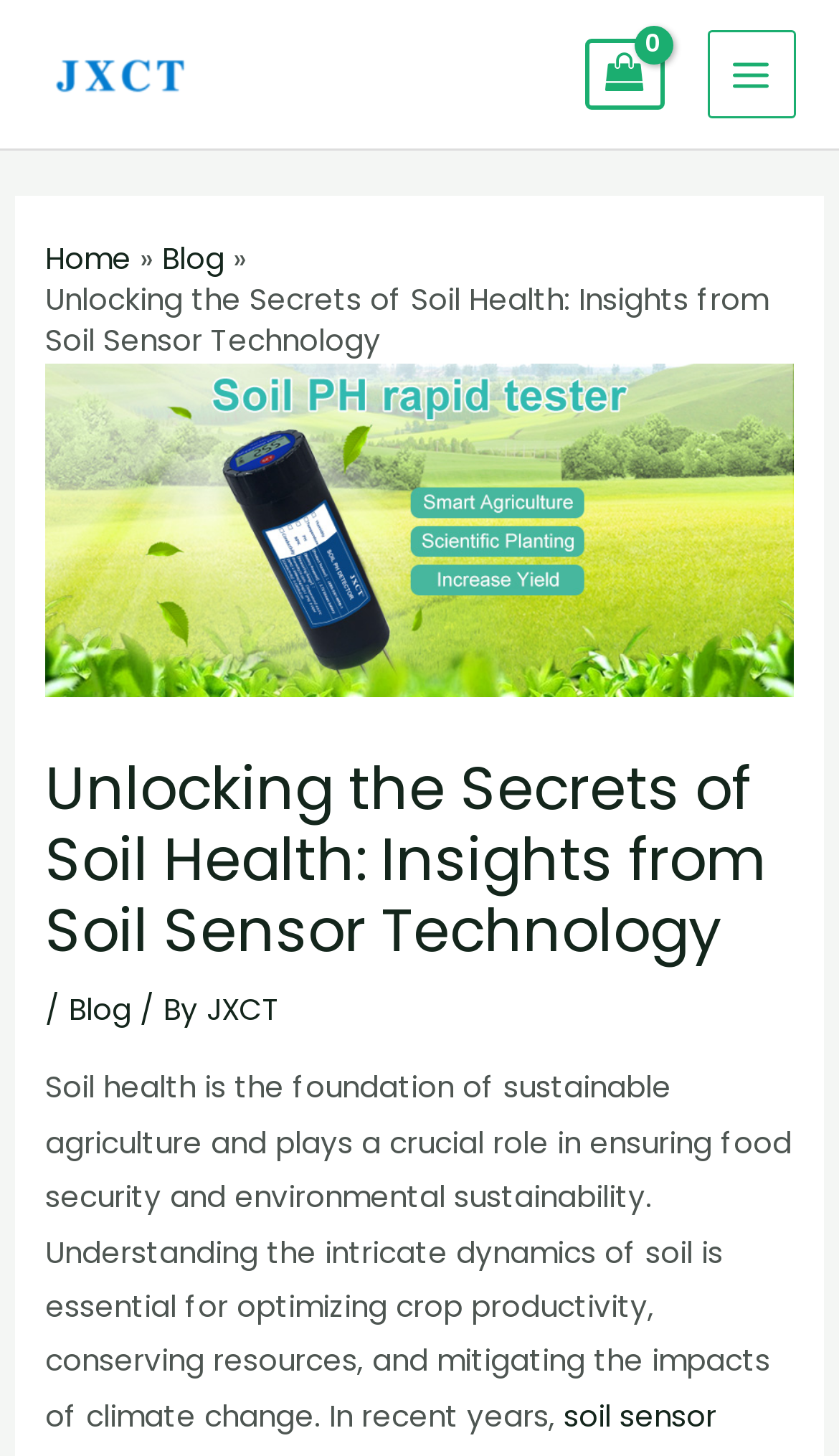What is the topic of the article?
Examine the image and provide an in-depth answer to the question.

The topic of the article can be inferred from the static text 'Unlocking the Secrets of Soil Health: Insights from Soil Sensor Technology' which is a heading on the webpage, and also from the static text 'Soil health is the foundation of sustainable agriculture...' which is a part of the article.